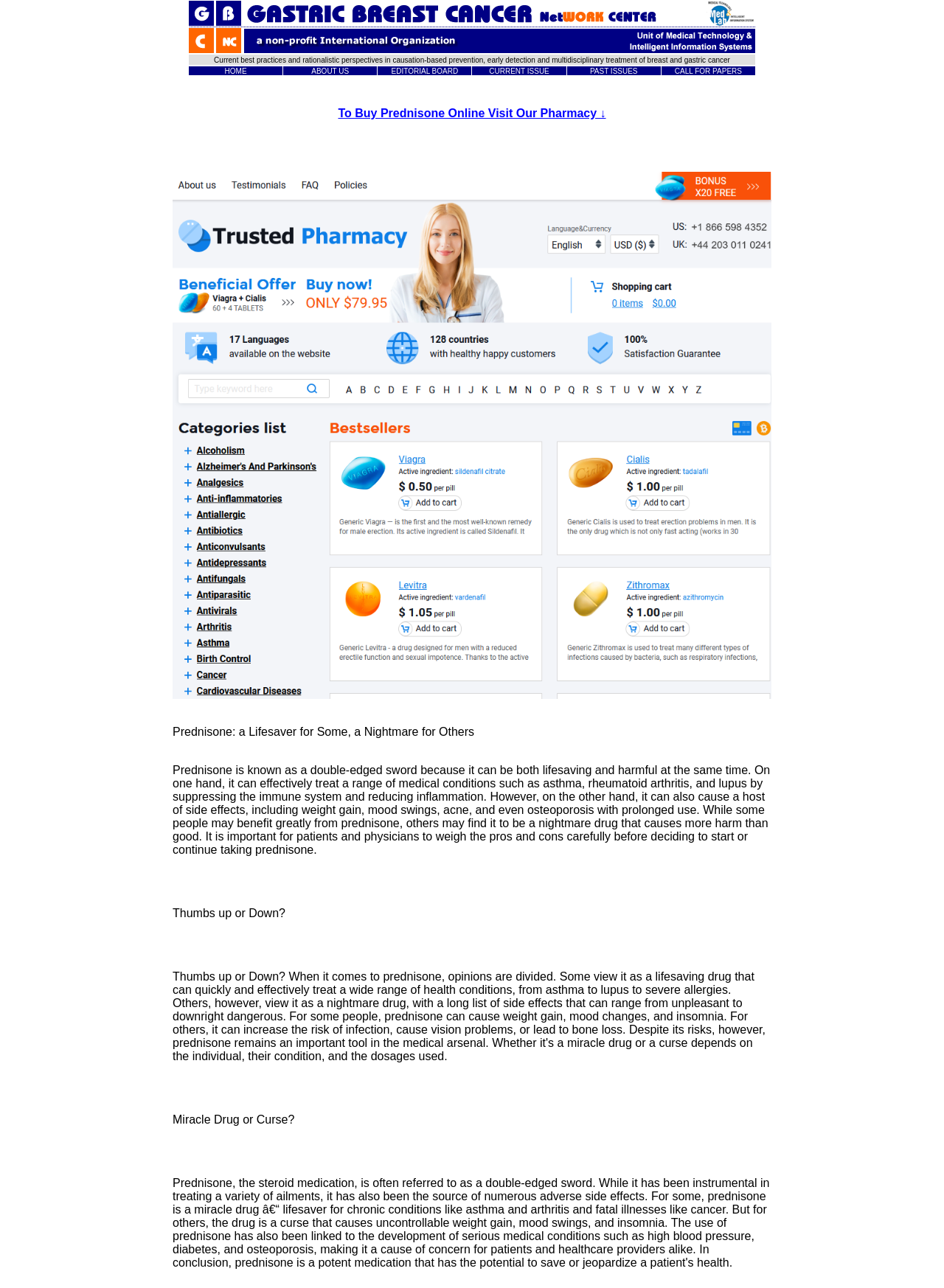Answer this question using a single word or a brief phrase:
How many links are in the top navigation menu?

5